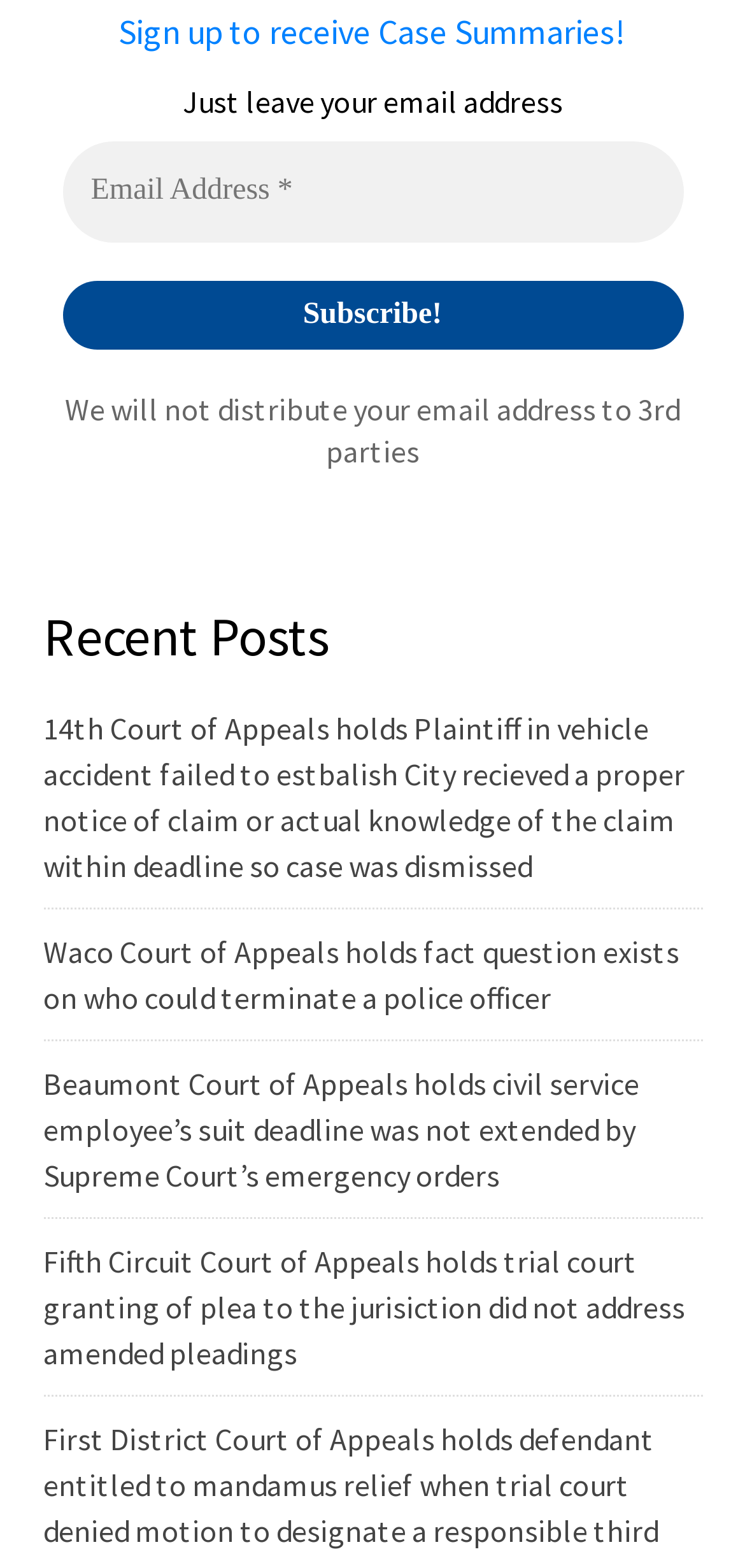With reference to the image, please provide a detailed answer to the following question: Is the email address required to subscribe?

The email address is not required to subscribe, as indicated by the 'required: False' attribute of the textbox element.